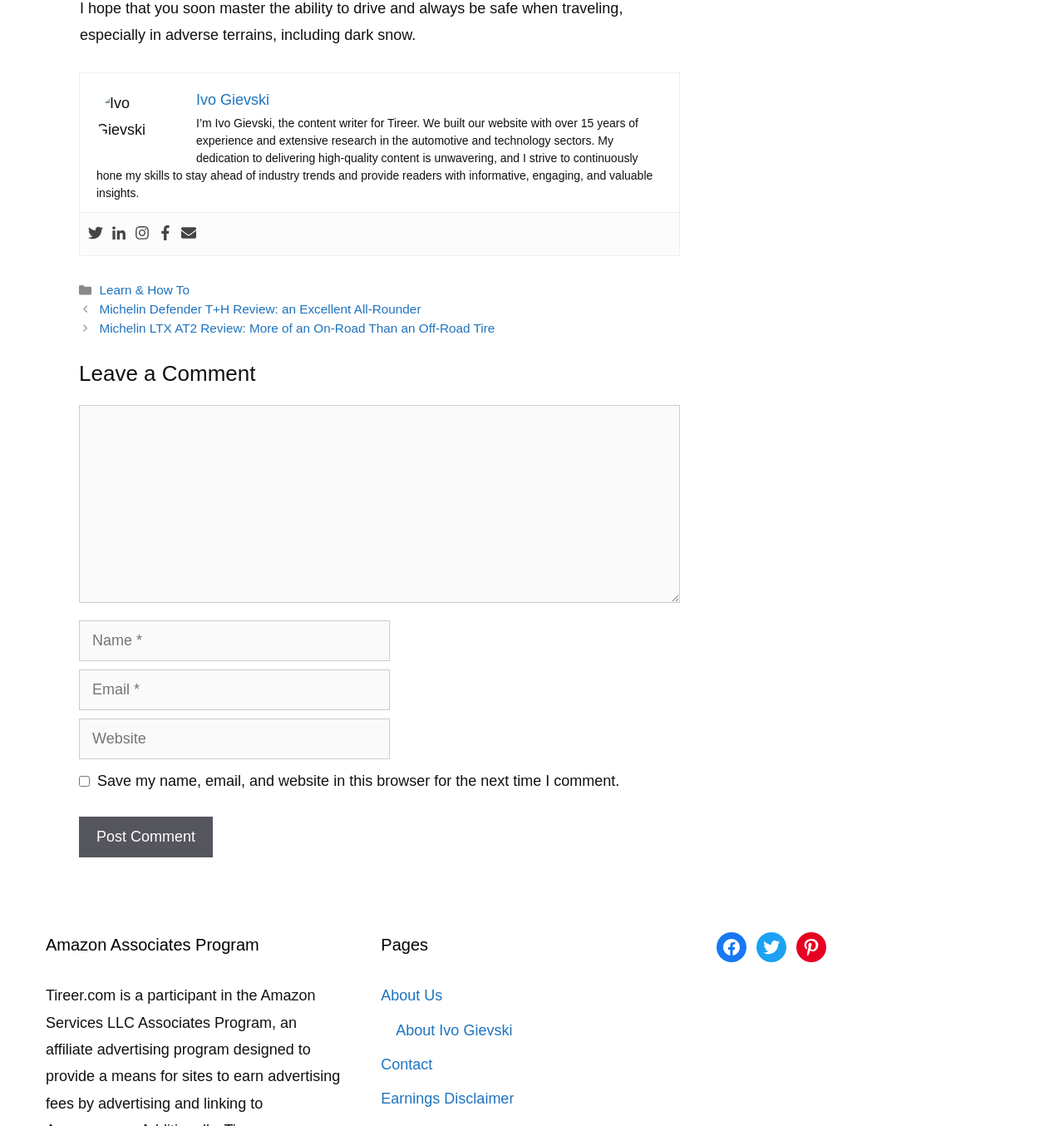Who is the content writer for Tireer? Based on the screenshot, please respond with a single word or phrase.

Ivo Gievski